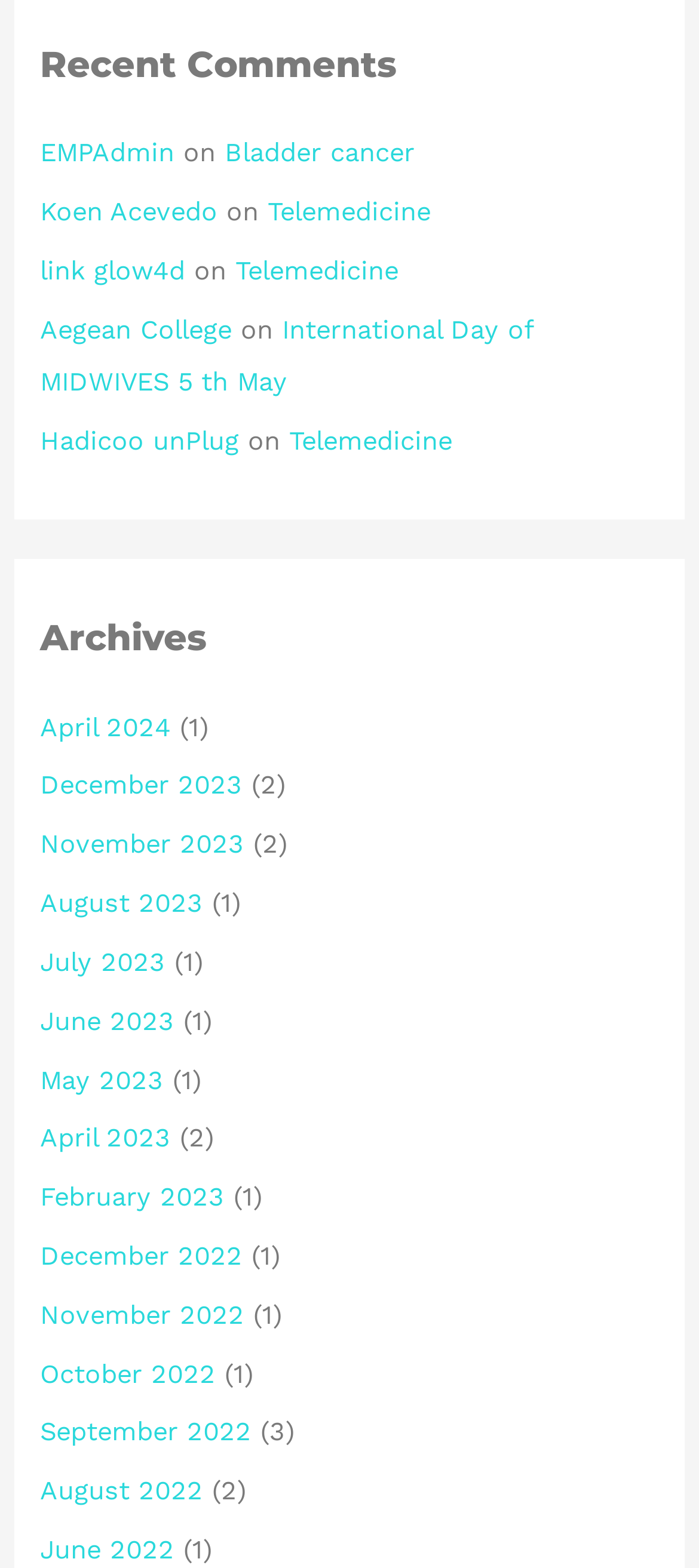Locate the bounding box coordinates of the UI element described by: "EN". Provide the coordinates as four float numbers between 0 and 1, formatted as [left, top, right, bottom].

None